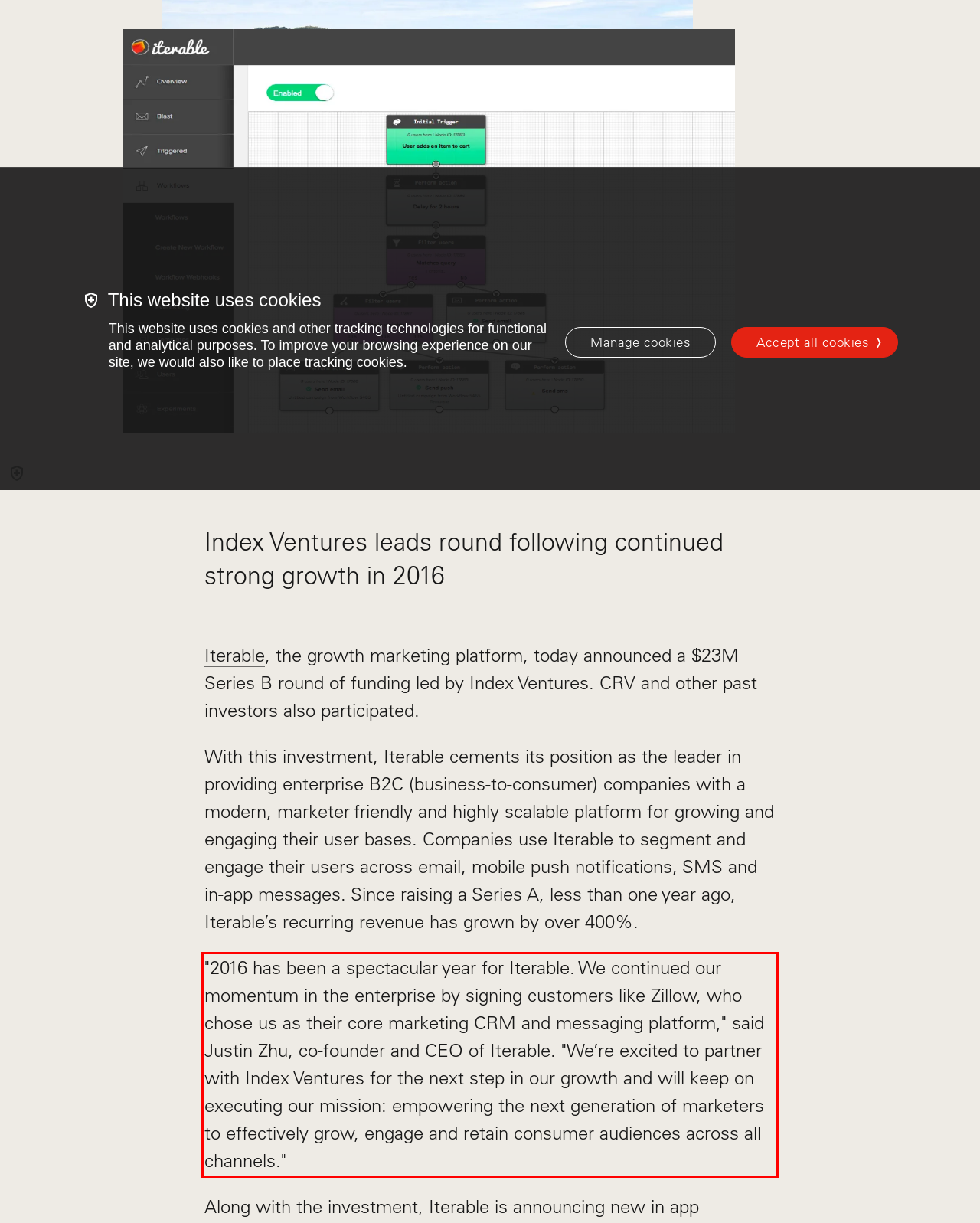Review the screenshot of the webpage and recognize the text inside the red rectangle bounding box. Provide the extracted text content.

"2016 has been a spectacular year for Iterable. We continued our momentum in the enterprise by signing customers like Zillow, who chose us as their core marketing CRM and messaging platform," said Justin Zhu, co-founder and CEO of Iterable. "We’re excited to partner with Index Ventures for the next step in our growth and will keep on executing our mission: empowering the next generation of marketers to effectively grow, engage and retain consumer audiences across all channels."